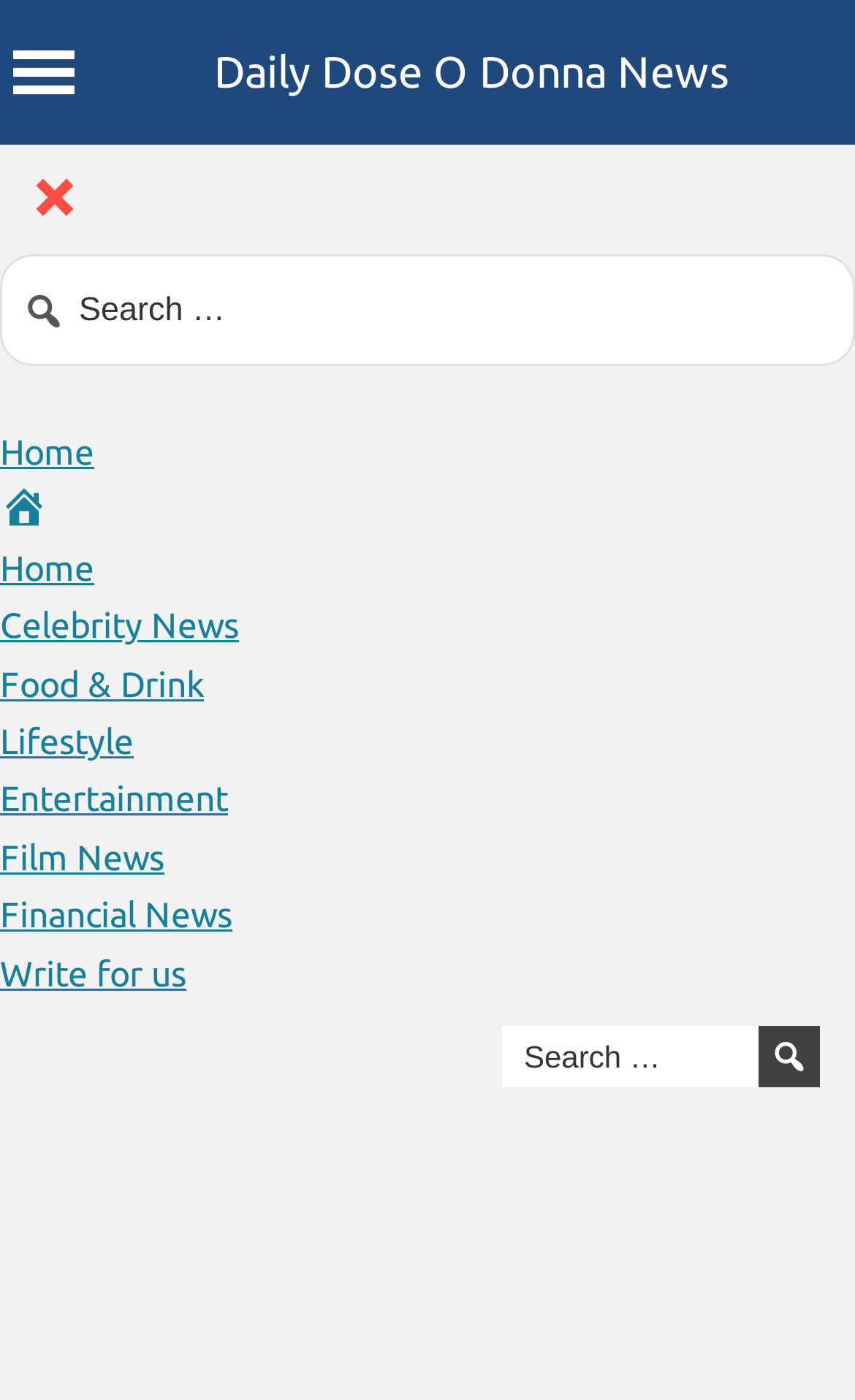Respond with a single word or phrase:
How many search boxes are on the webpage?

2